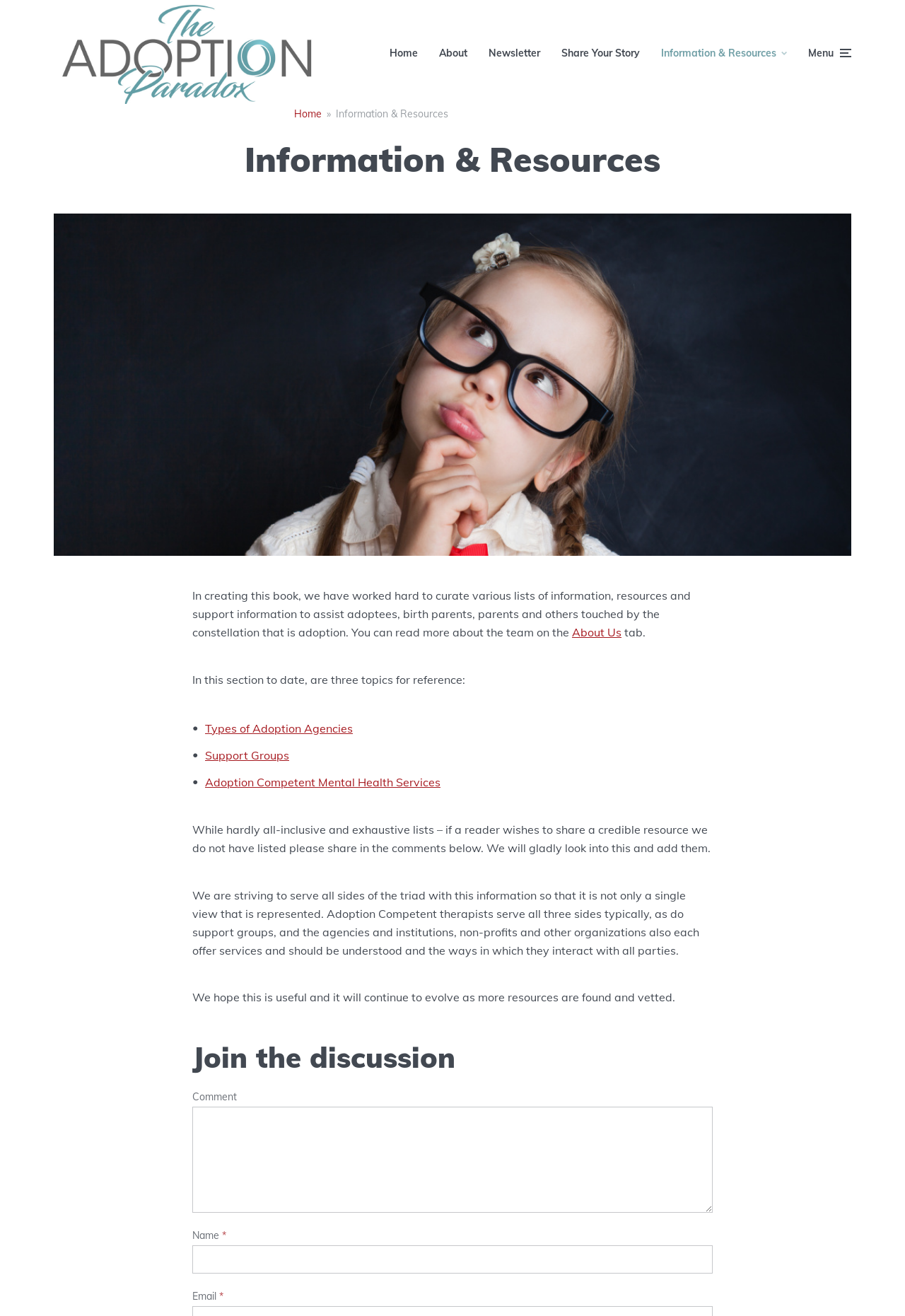Given the element description "Support Groups" in the screenshot, predict the bounding box coordinates of that UI element.

[0.227, 0.568, 0.32, 0.579]